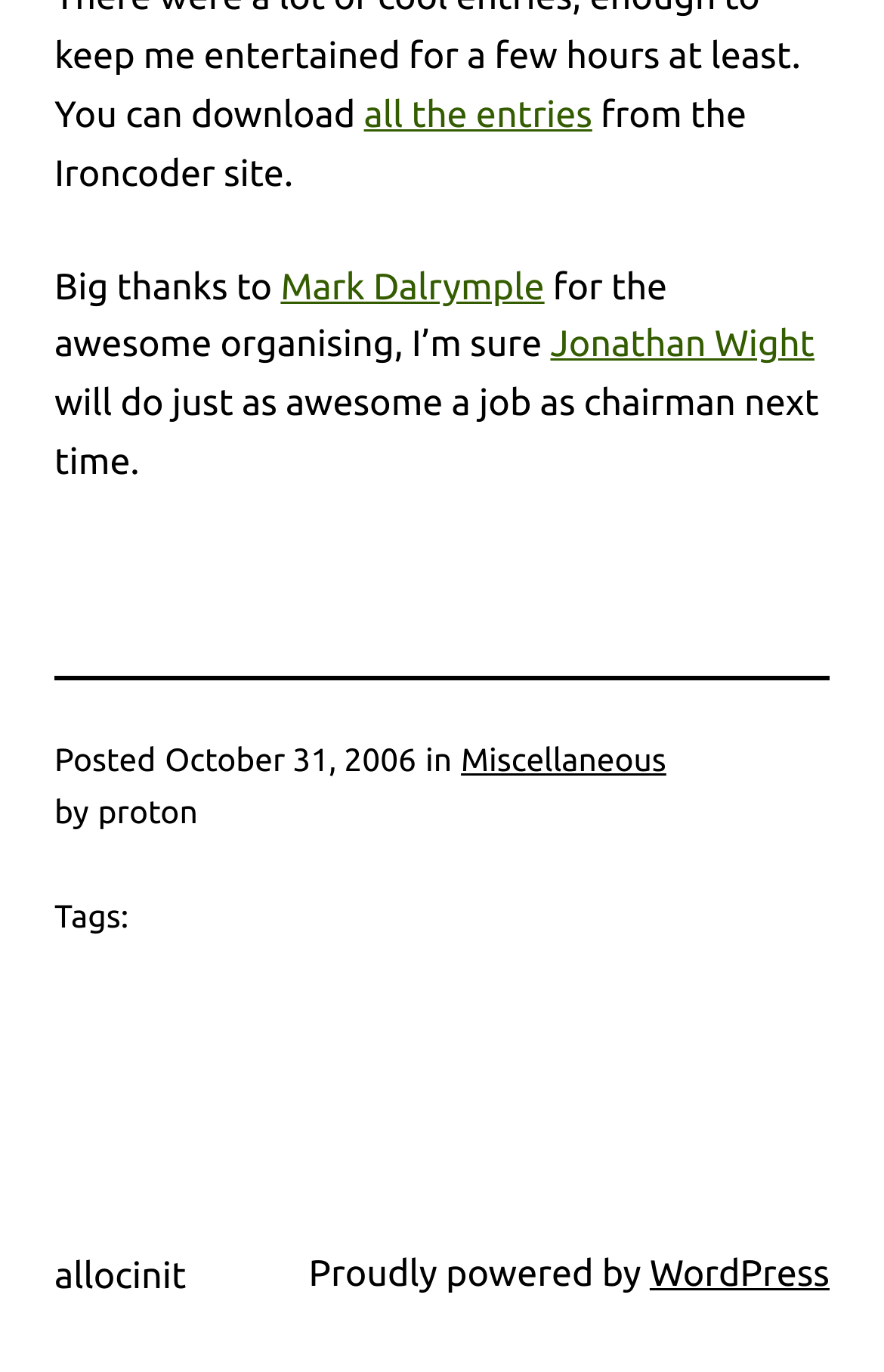Identify the bounding box for the UI element described as: "Jonathan Wight". Ensure the coordinates are four float numbers between 0 and 1, formatted as [left, top, right, bottom].

[0.623, 0.237, 0.921, 0.267]